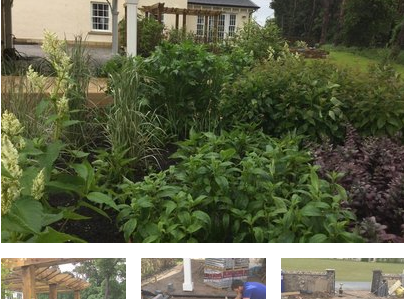Offer an in-depth caption of the image, mentioning all notable aspects.

This image showcases a lush garden scene, filled with a variety of vibrant plants and foliage, creating a serene and inviting atmosphere. In the background, you can see a charming structure, likely a patio or garden feature, which adds to the overall aesthetic of the setting. The scene suggests a well-maintained outdoor space perfect for relaxation or gatherings. The image is part of the work portfolio of a landscaping service based in Edinburgh, reflecting their expertise in garden design and installation.